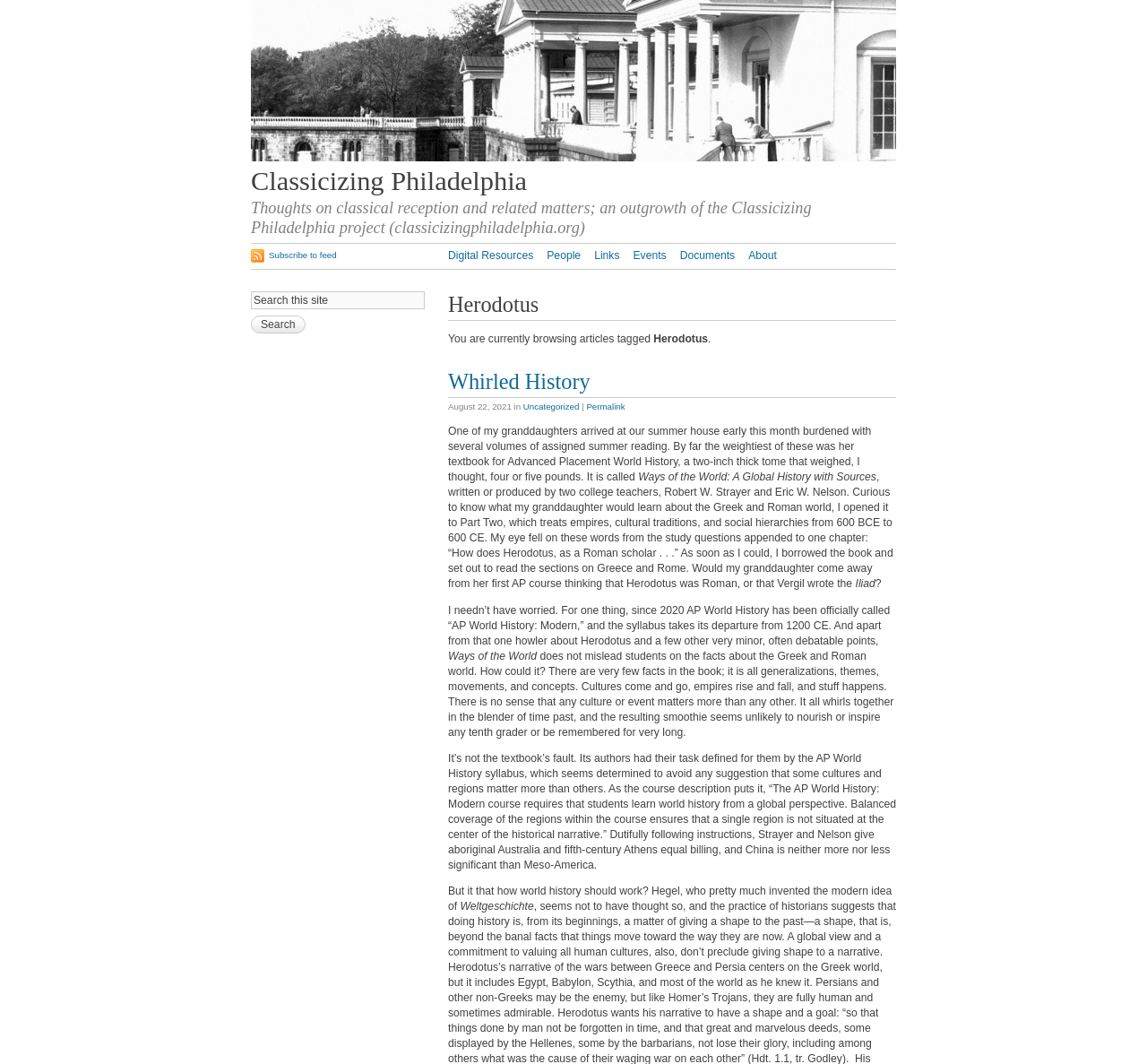Identify the bounding box coordinates of the section that should be clicked to achieve the task described: "Read the 'Whirled History' article".

[0.391, 0.347, 0.515, 0.37]